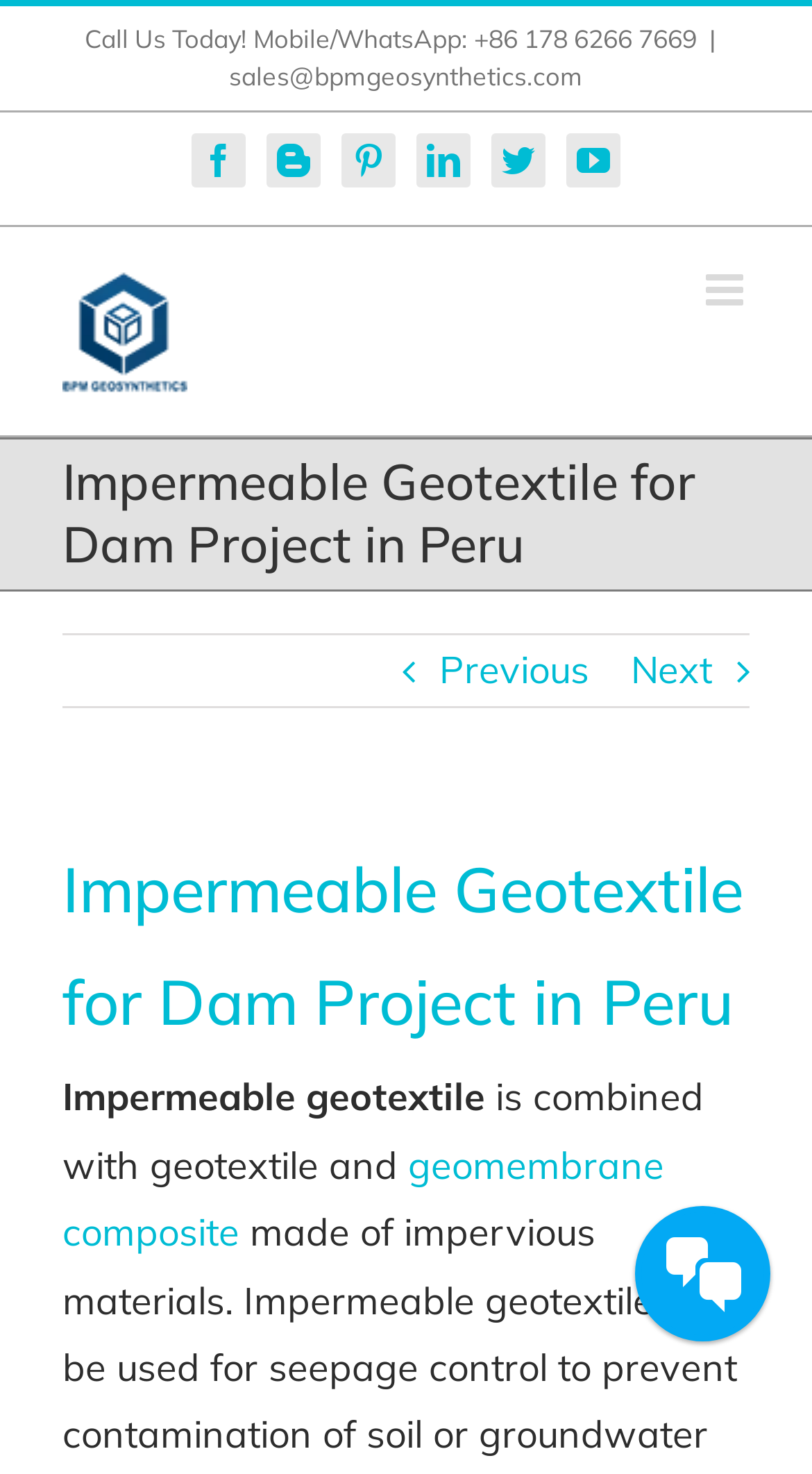What is the phone number to call?
Using the image as a reference, give an elaborate response to the question.

The phone number can be found at the top of the webpage, in the 'Call Us Today!' section, which is a static text element.